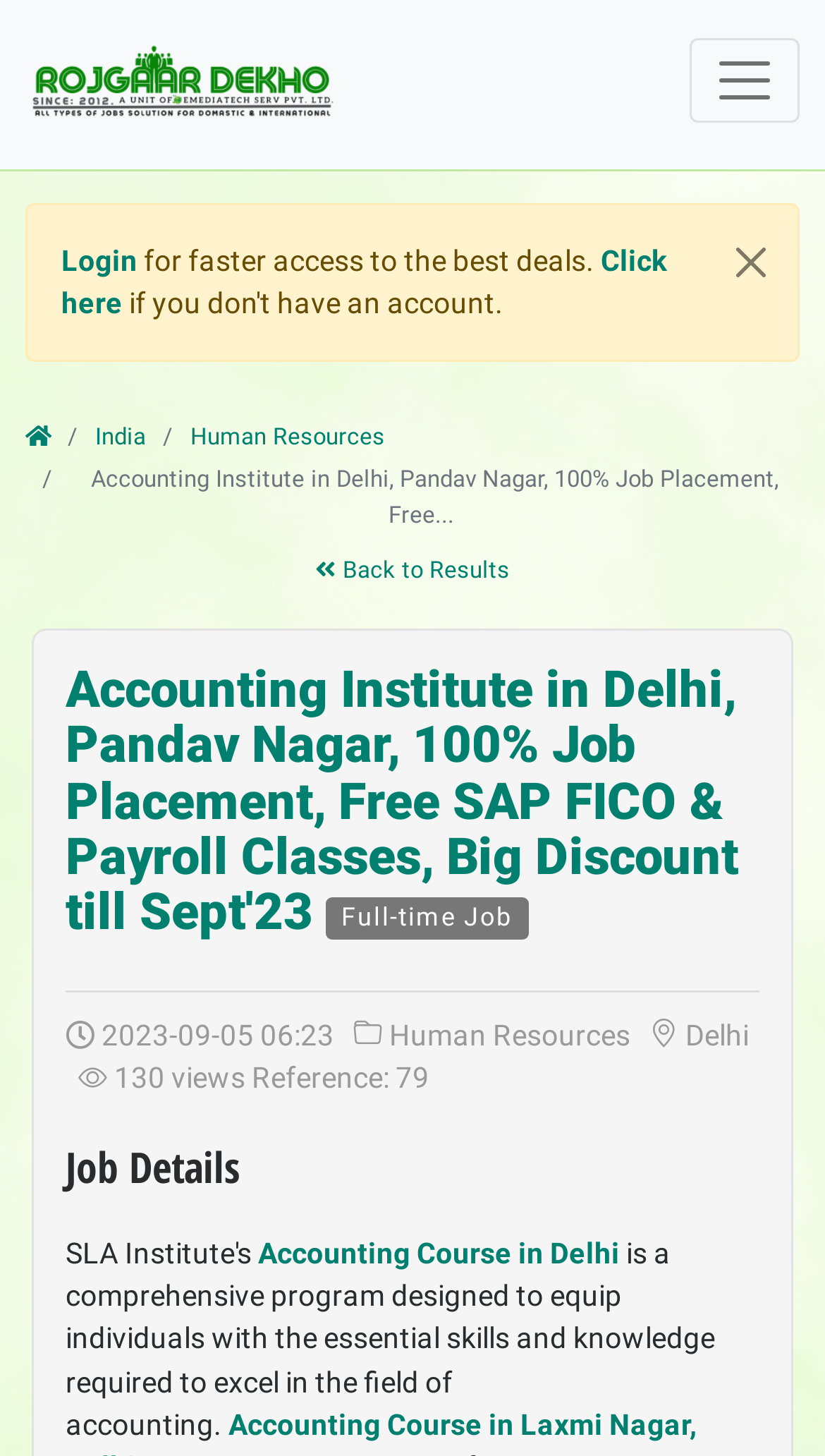Determine the bounding box coordinates for the area that should be clicked to carry out the following instruction: "Click the login button".

[0.074, 0.167, 0.167, 0.19]